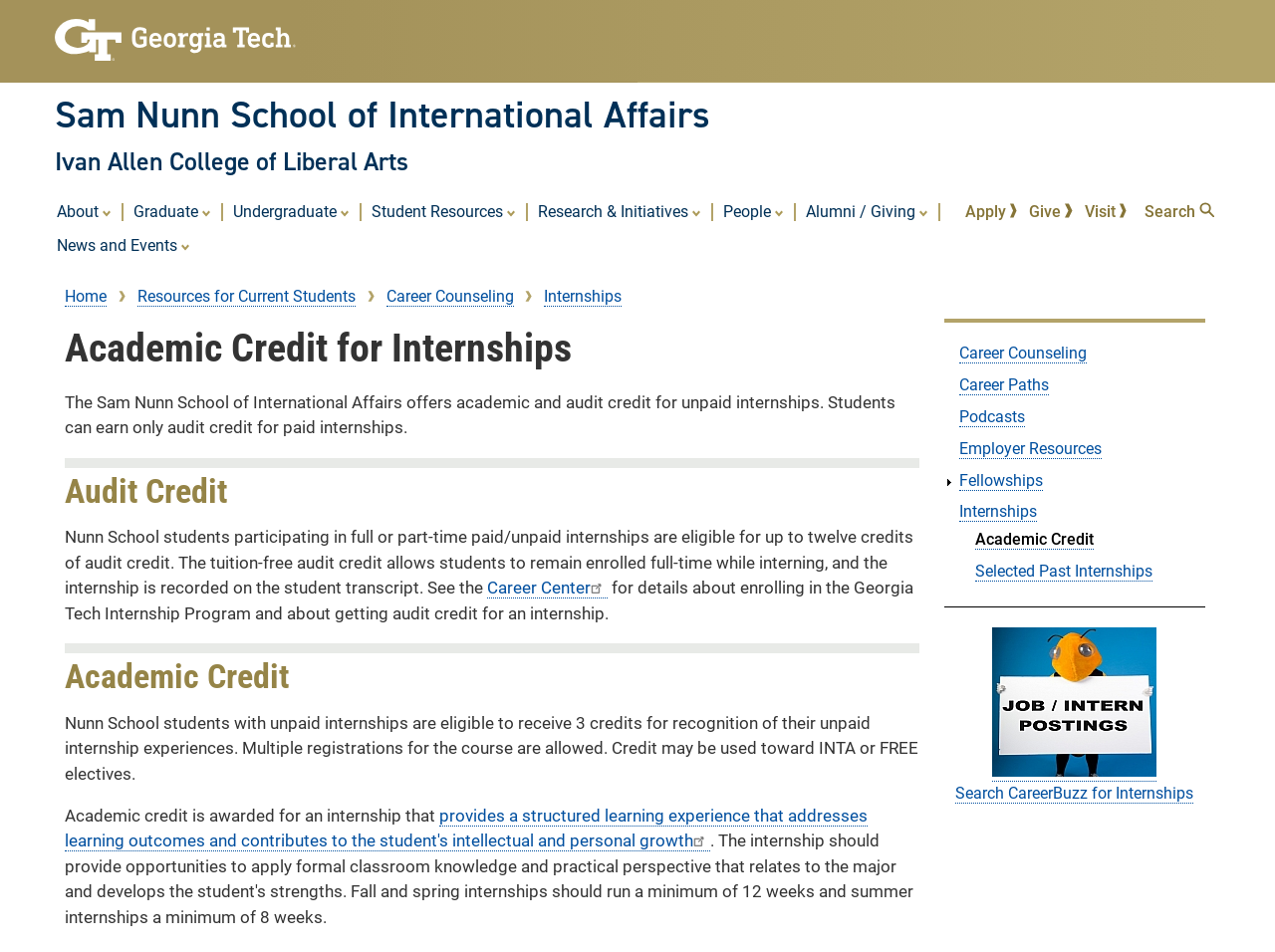Provide a thorough description of the webpage you see.

The webpage is about the Sam Nunn School of International Affairs, specifically focusing on academic credit for internships. At the top, there is a banner with links to the Georgia Institute of Technology, Sam Nunn School of International Affairs, and Ivan Allen College of Liberal Arts. Below the banner, there is a navigation menu with options such as "About", "Graduate", "Undergraduate", and "Research & Initiatives". 

To the right of the navigation menu, there is a "Quick Links Menu" with links to "Apply", "Give", "Visit", and "Search". Below the navigation menu, there is a breadcrumb navigation showing the path from "Home" to "Resources for Current Students" to "Career Counseling" to "Internships". 

The main content of the page is divided into two sections: "Audit Credit" and "Academic Credit". The "Audit Credit" section explains that students can earn up to twelve credits of audit credit for participating in full or part-time paid or unpaid internships. The "Academic Credit" section explains that students with unpaid internships are eligible to receive 3 credits for recognition of their unpaid internship experiences. 

Throughout the page, there are links to external resources, such as the Career Center and CareerBuzz, which provide more information about enrolling in the Georgia Tech Internship Program and searching for internships. There are also images of the Georgia Institute of Technology logo and external link icons. At the bottom of the page, there is a complementary section with a "Careers Submenu" that lists links to "Career Counseling", "Career Paths", "Podcasts", and other related resources.